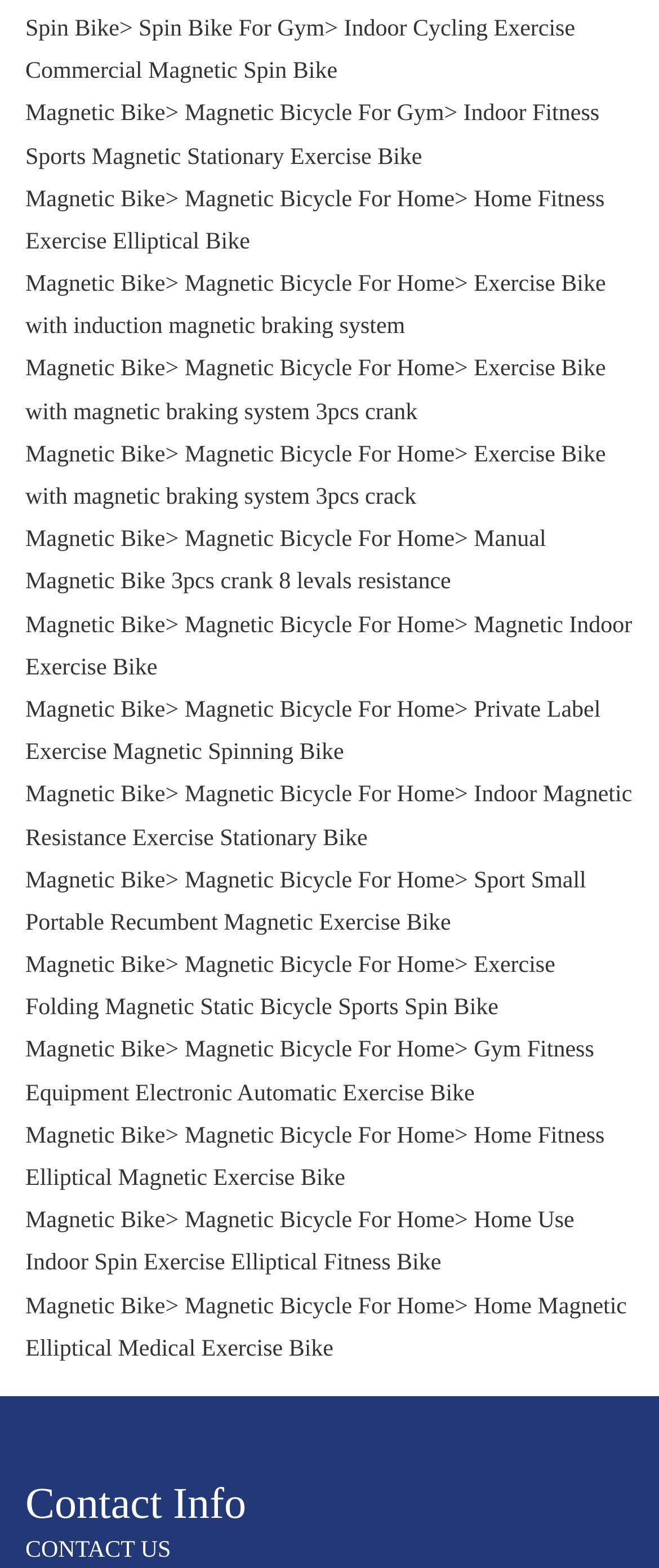What is the purpose of the '>' symbol on this webpage?
Give a detailed explanation using the information visible in the image.

The '>' symbol is used as a separator between different links on this webpage, likely to indicate a hierarchical structure or categorization of the listed products.